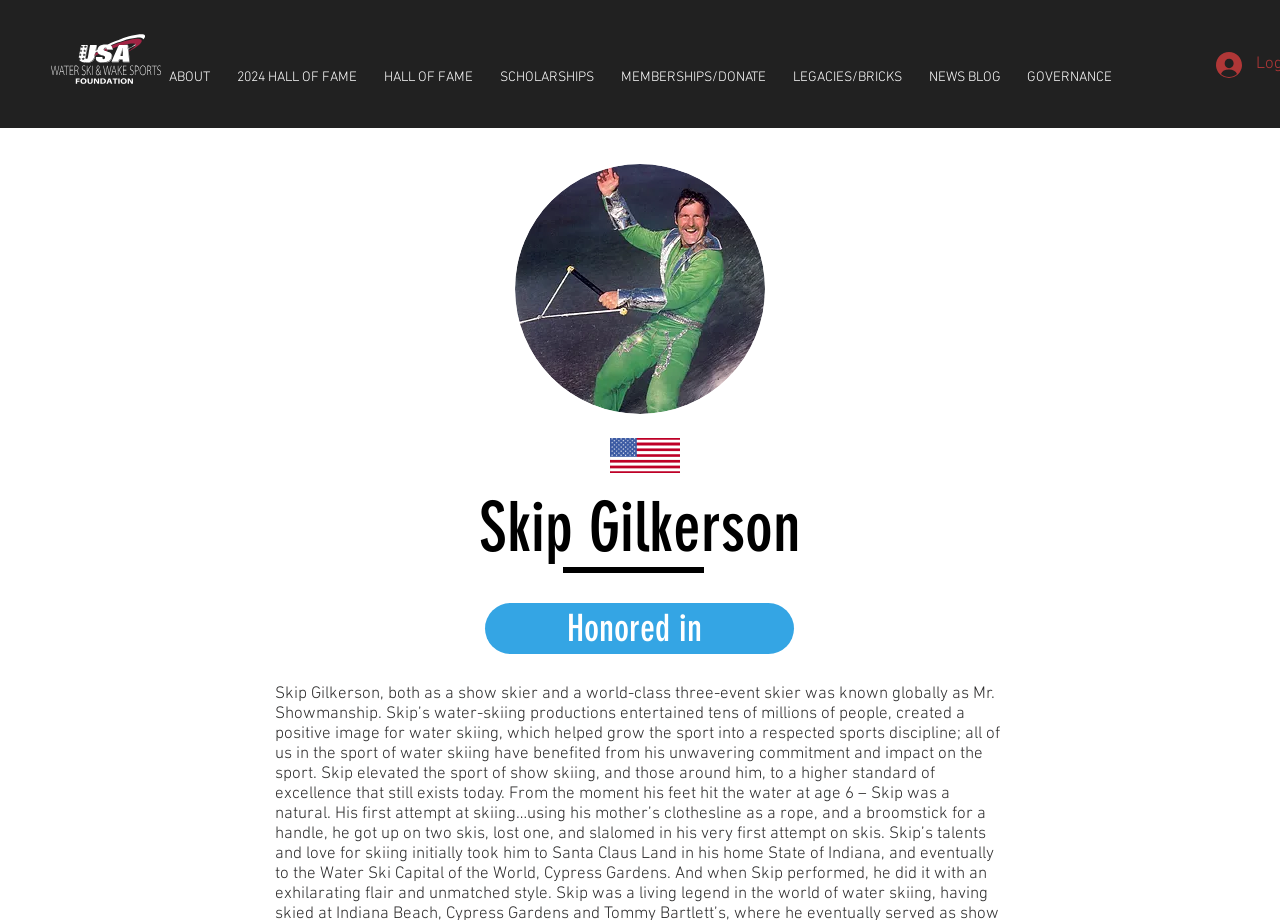Locate the bounding box coordinates of the area to click to fulfill this instruction: "Learn about Skip Gilkerson". The bounding box should be presented as four float numbers between 0 and 1, in the order [left, top, right, bottom].

[0.234, 0.529, 0.766, 0.617]